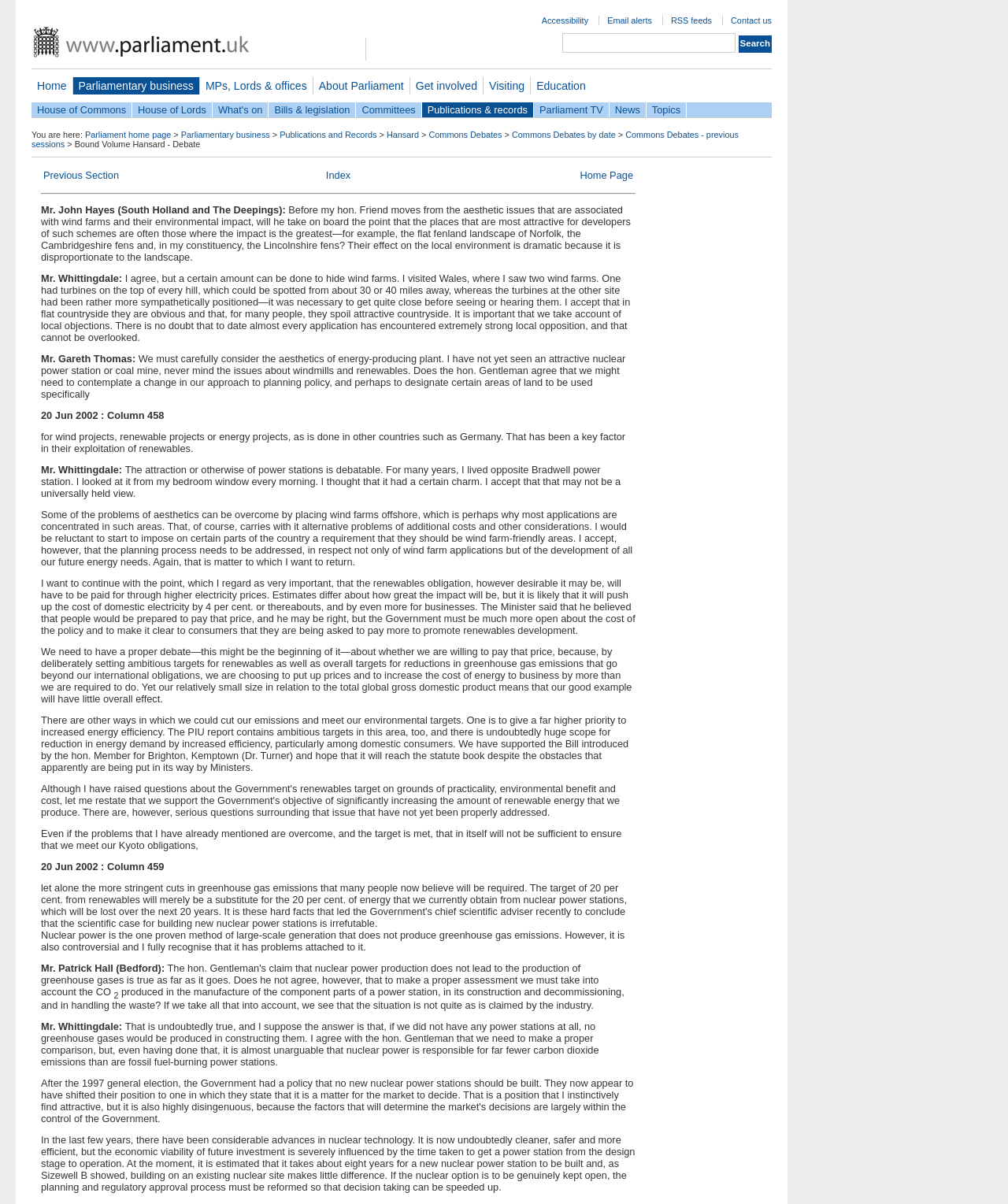Provide your answer in one word or a succinct phrase for the question: 
How many columns are in the layout table on the webpage?

3